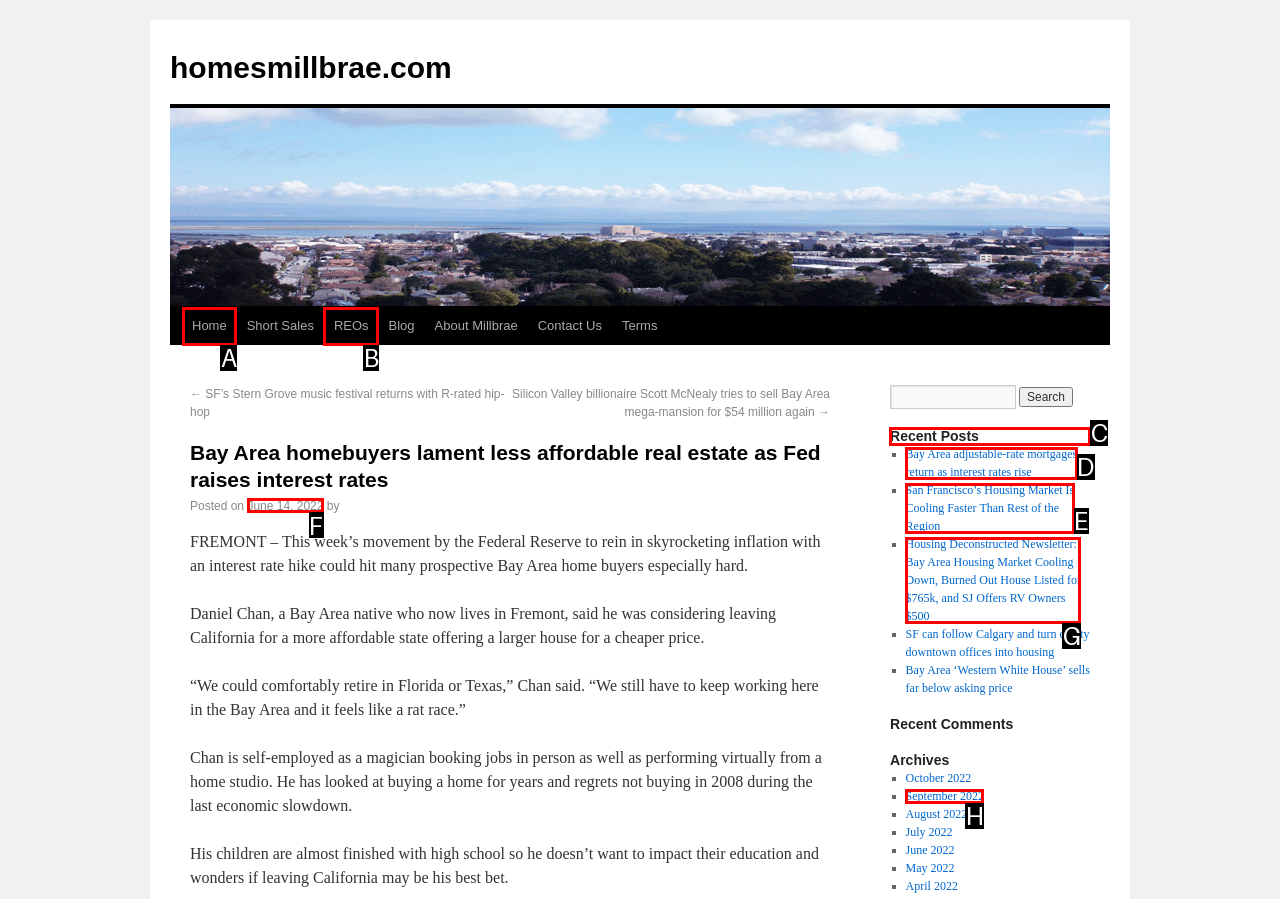Determine the HTML element to be clicked to complete the task: Check recent posts. Answer by giving the letter of the selected option.

C